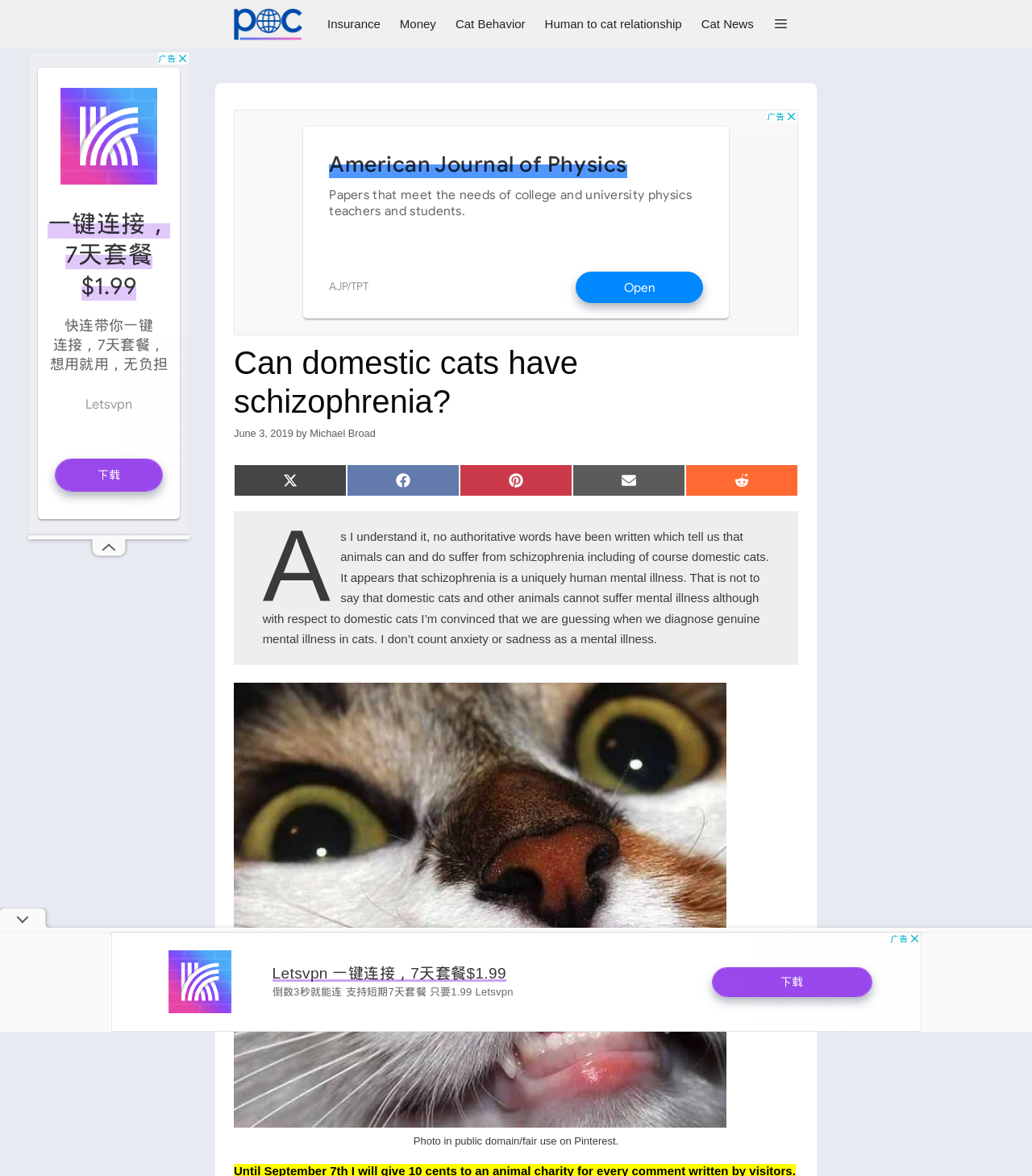Please provide the bounding box coordinates for the element that needs to be clicked to perform the following instruction: "Click on the search button". The coordinates should be given as four float numbers between 0 and 1, i.e., [left, top, right, bottom].

[0.74, 0.0, 0.773, 0.041]